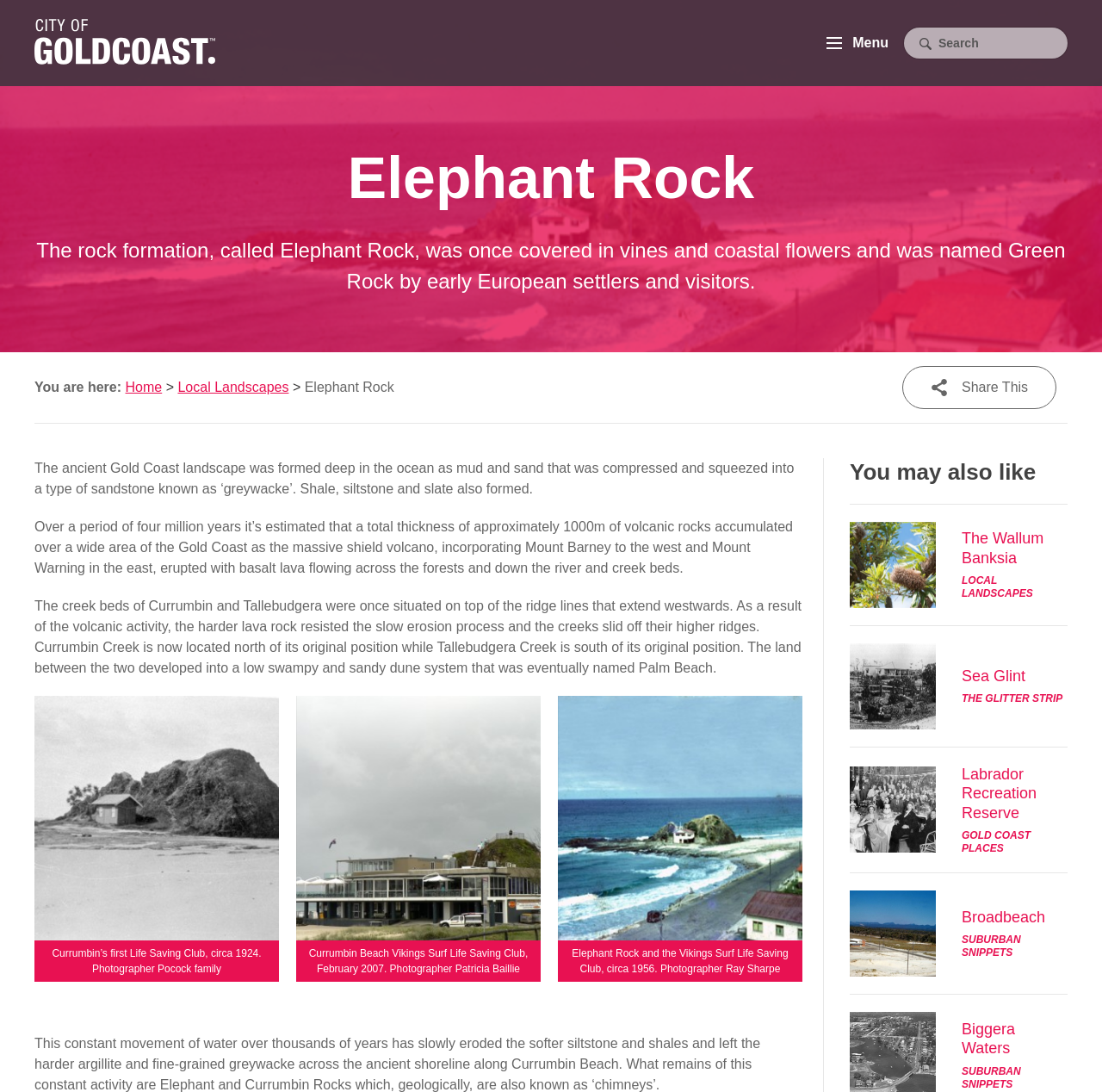Utilize the information from the image to answer the question in detail:
What is the type of sandstone mentioned in the webpage?

The webpage mentions that the ancient Gold Coast landscape was formed deep in the ocean as mud and sand that was compressed and squeezed into a type of sandstone known as ‘greywacke’. This information is found in the StaticText element with ID 200.